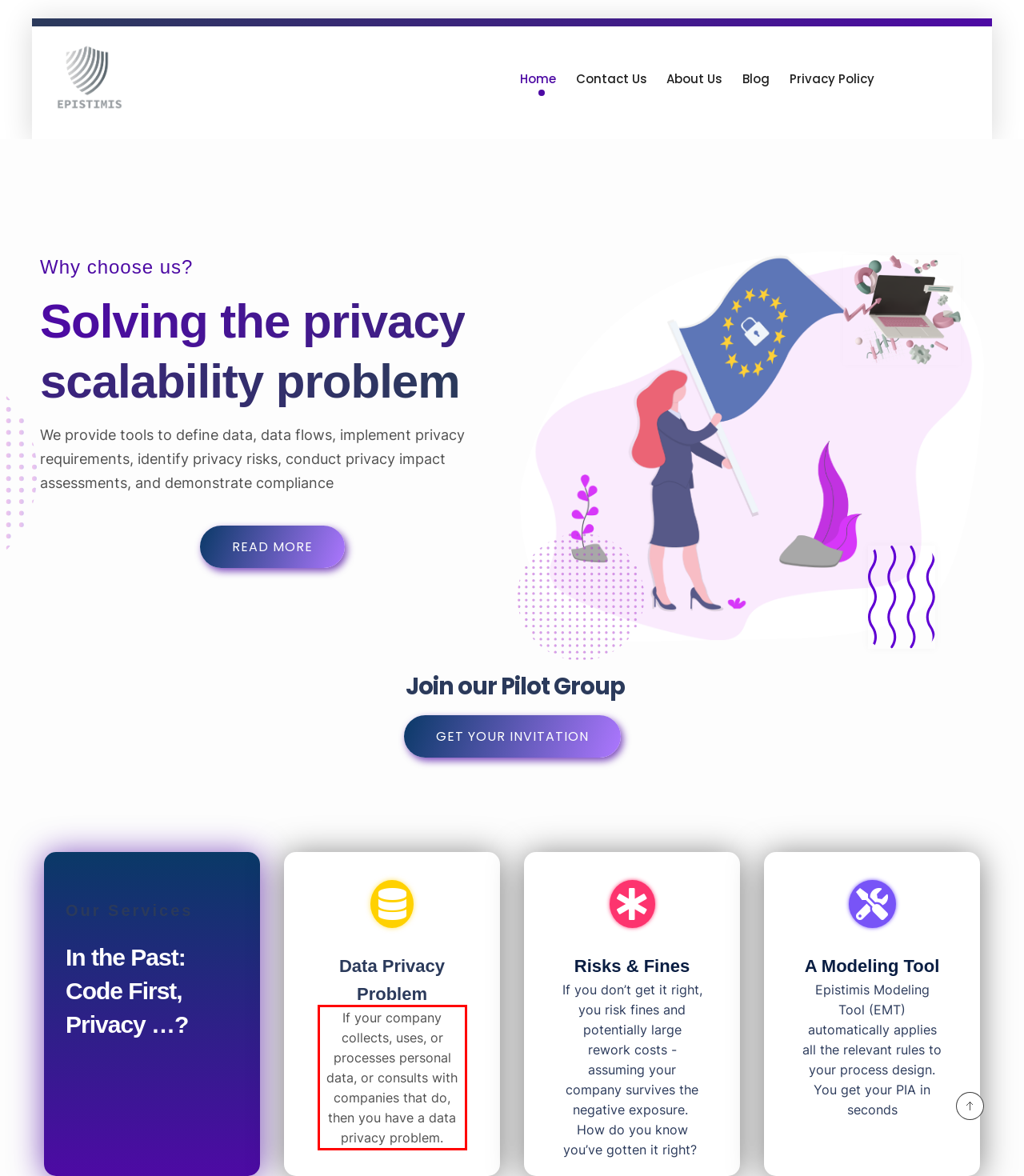Analyze the screenshot of the webpage and extract the text from the UI element that is inside the red bounding box.

If your company collects, uses, or processes personal data, or consults with companies that do, then you have a data privacy problem.